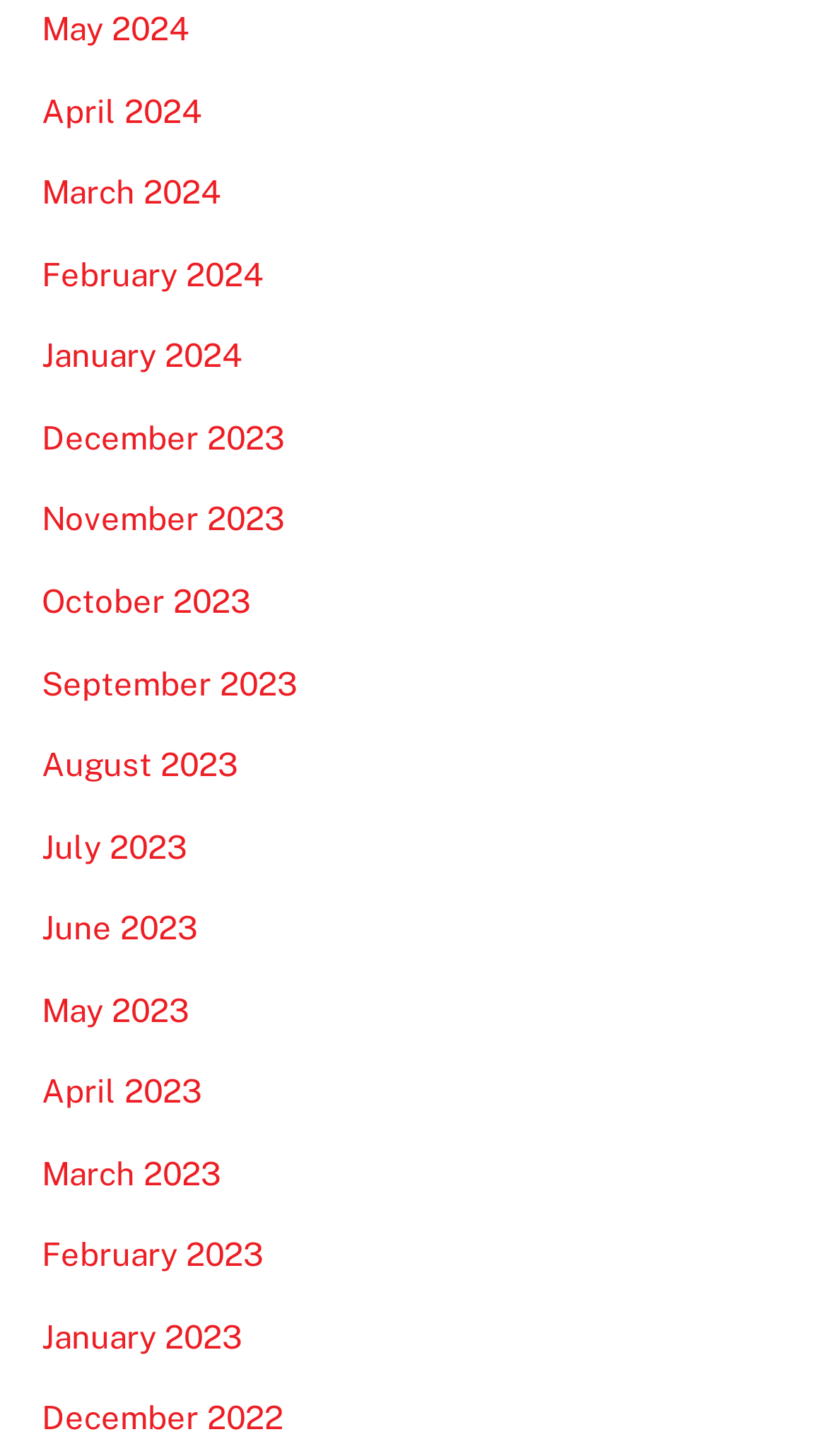Please identify the coordinates of the bounding box for the clickable region that will accomplish this instruction: "Access January 2024".

[0.05, 0.232, 0.294, 0.257]